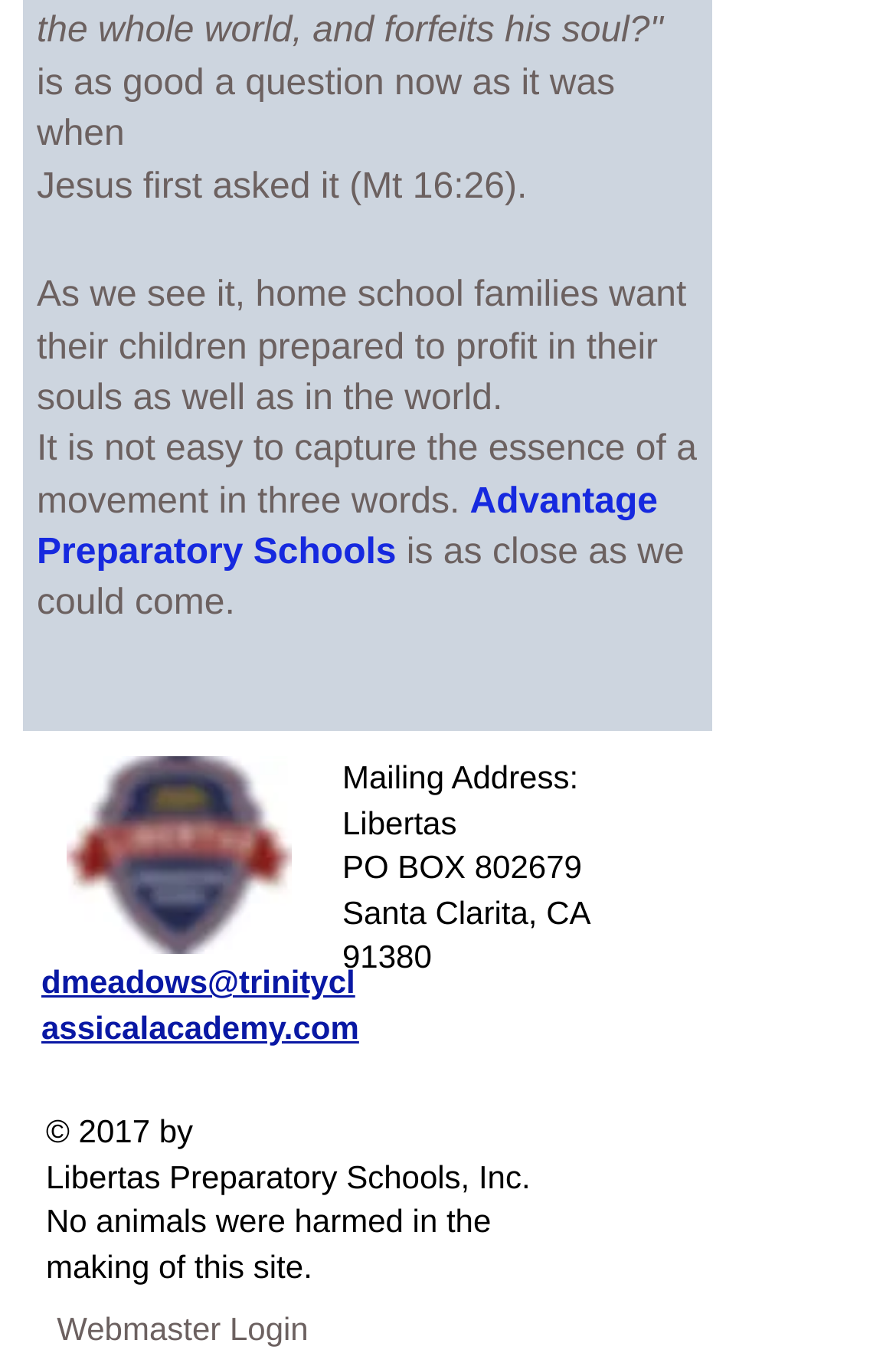What social media platforms does the school have?
Look at the image and respond to the question as thoroughly as possible.

The social media platforms of the school can be found in the social bar at the bottom of the webpage, which includes links to Facebook, Twitter, and YouTube, indicating that the school has a presence on these platforms.